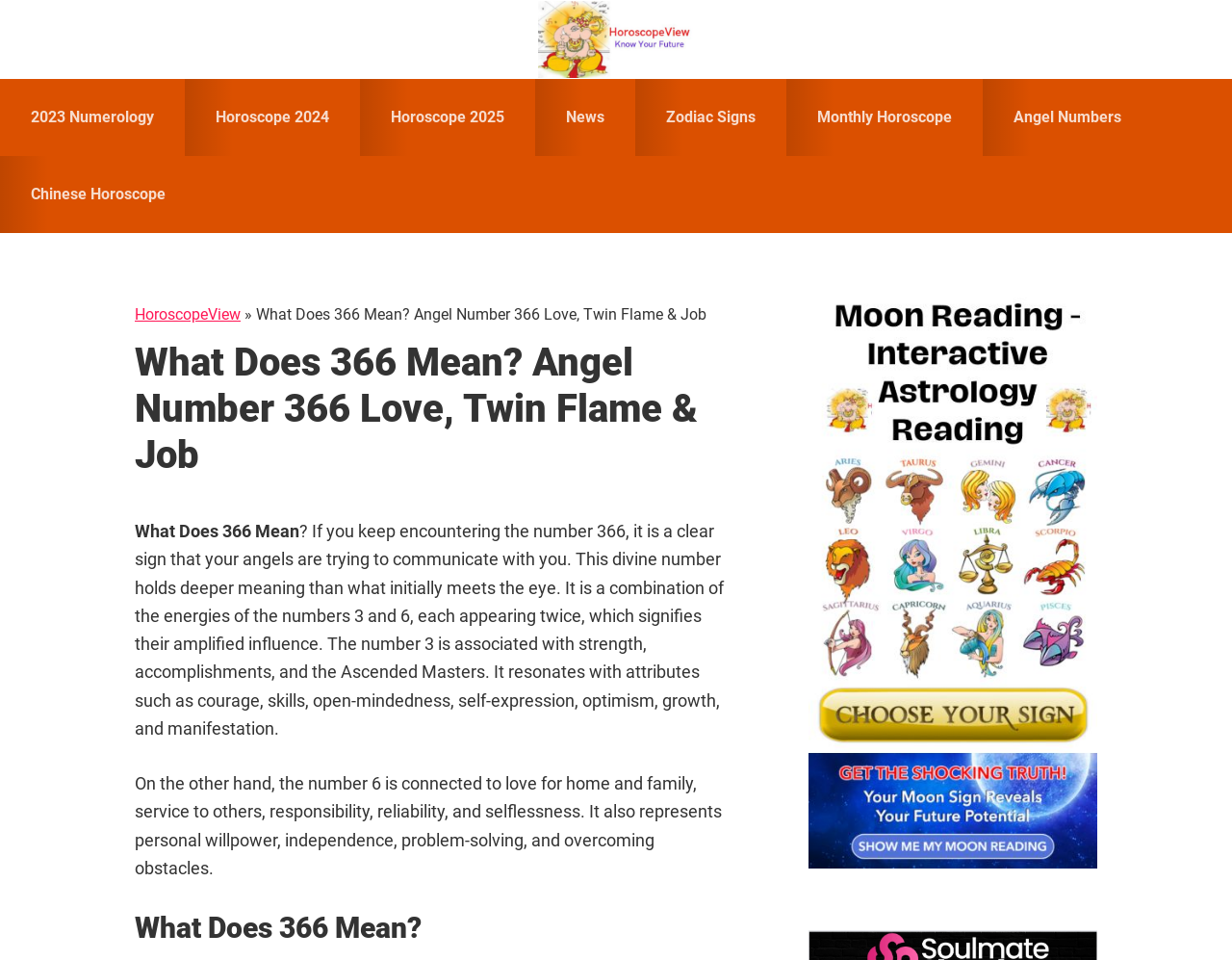Locate the bounding box for the described UI element: "HoroscopeView". Ensure the coordinates are four float numbers between 0 and 1, formatted as [left, top, right, bottom].

[0.332, 0.001, 0.668, 0.081]